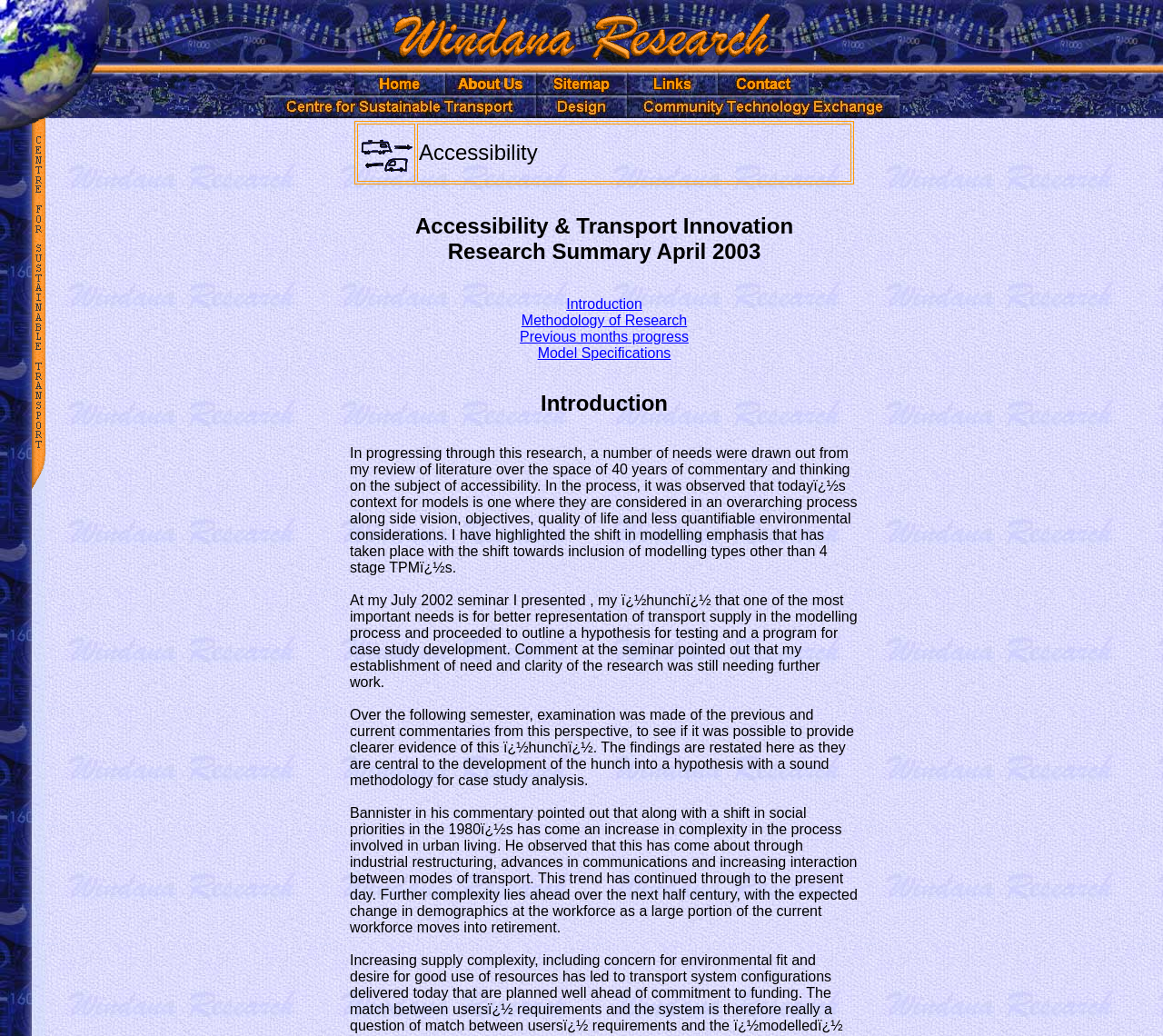What is the expected change in demographics mentioned in the text?
Using the details shown in the screenshot, provide a comprehensive answer to the question.

According to the text, the expected change in demographics mentioned is the retirement of a large portion of the current workforce, which is expected to occur over the next half century, as mentioned in the sentence 'Further complexity lies ahead over the next half century, with the expected change in demographics at the workforce as a large portion of the current workforce moves into retirement'.